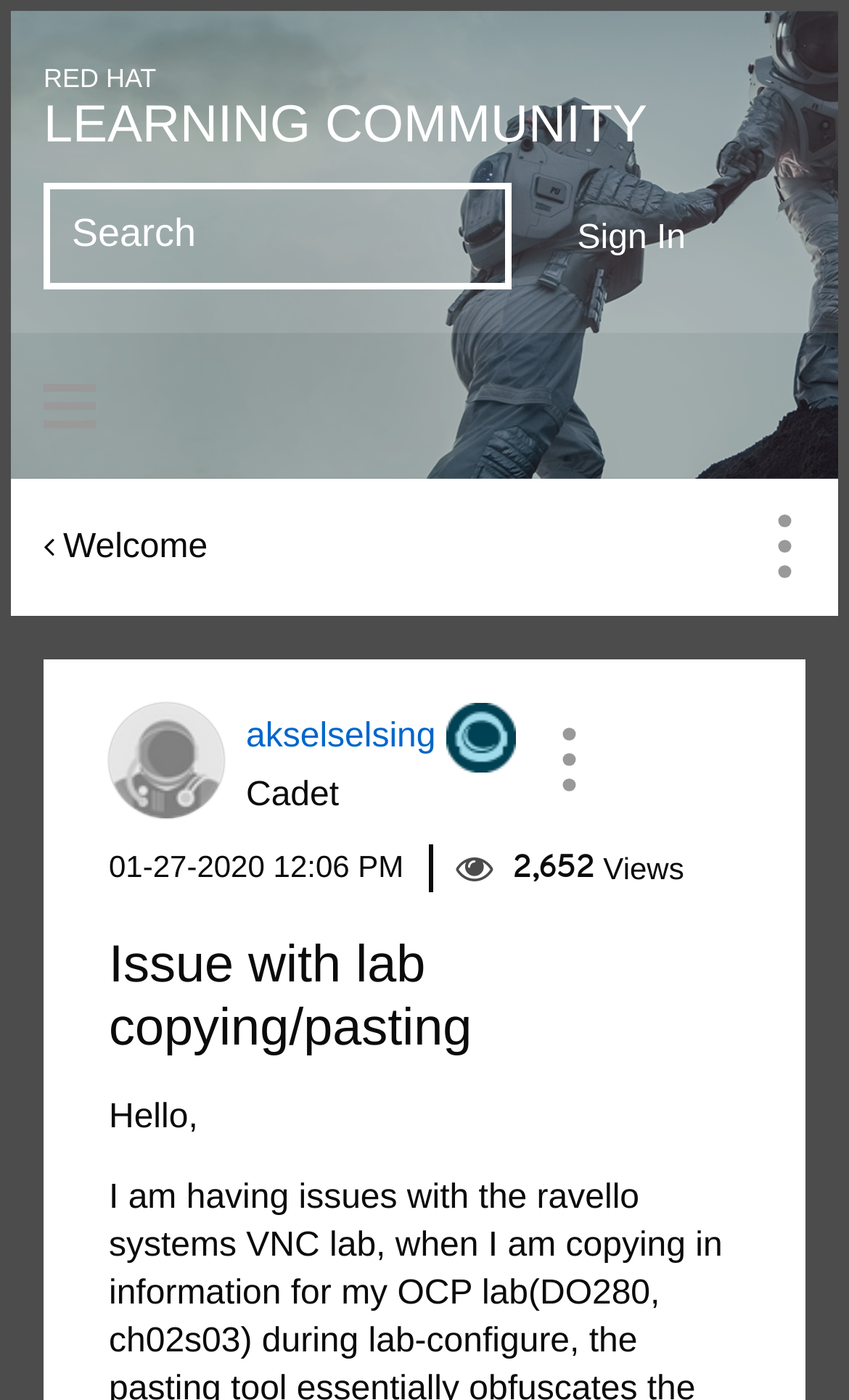Using a single word or phrase, answer the following question: 
How many views does the post have?

2,652